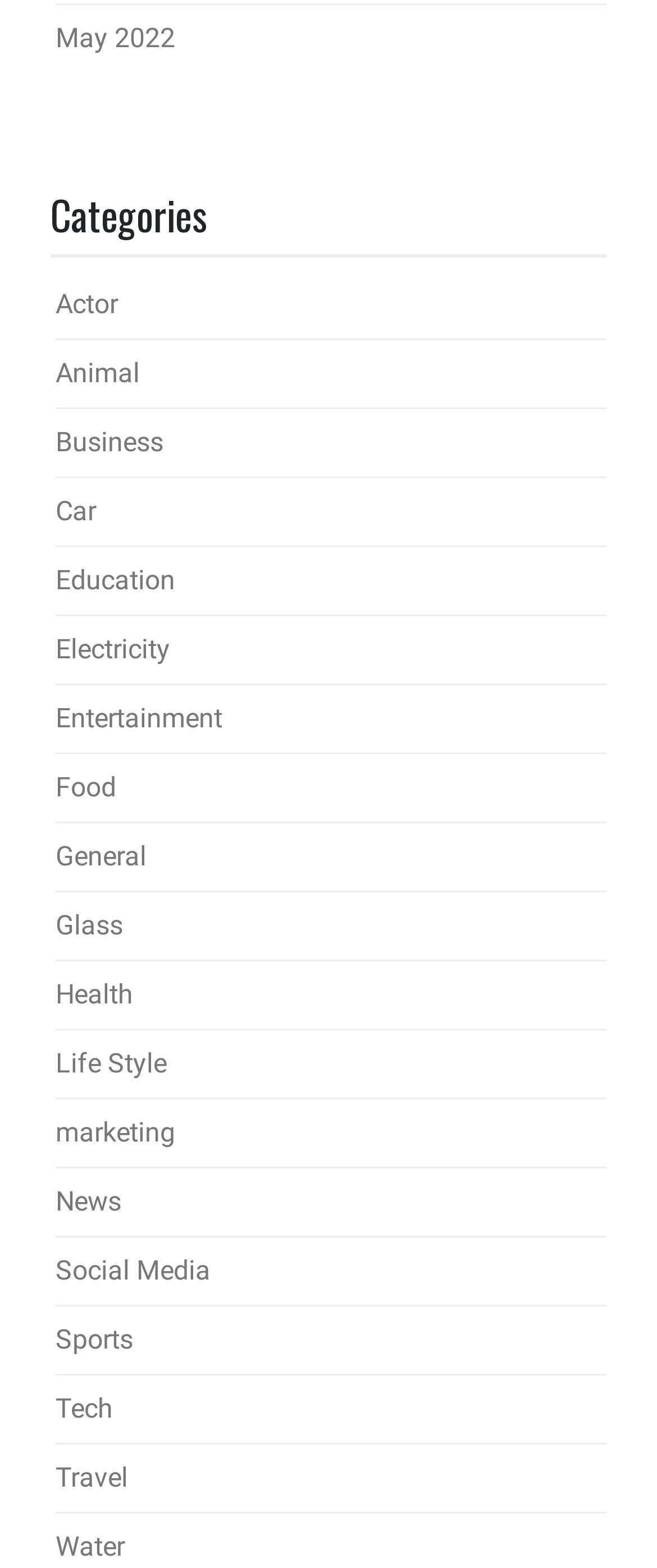Please specify the bounding box coordinates of the area that should be clicked to accomplish the following instruction: "Browse the 'Food' section". The coordinates should consist of four float numbers between 0 and 1, i.e., [left, top, right, bottom].

[0.085, 0.492, 0.177, 0.513]